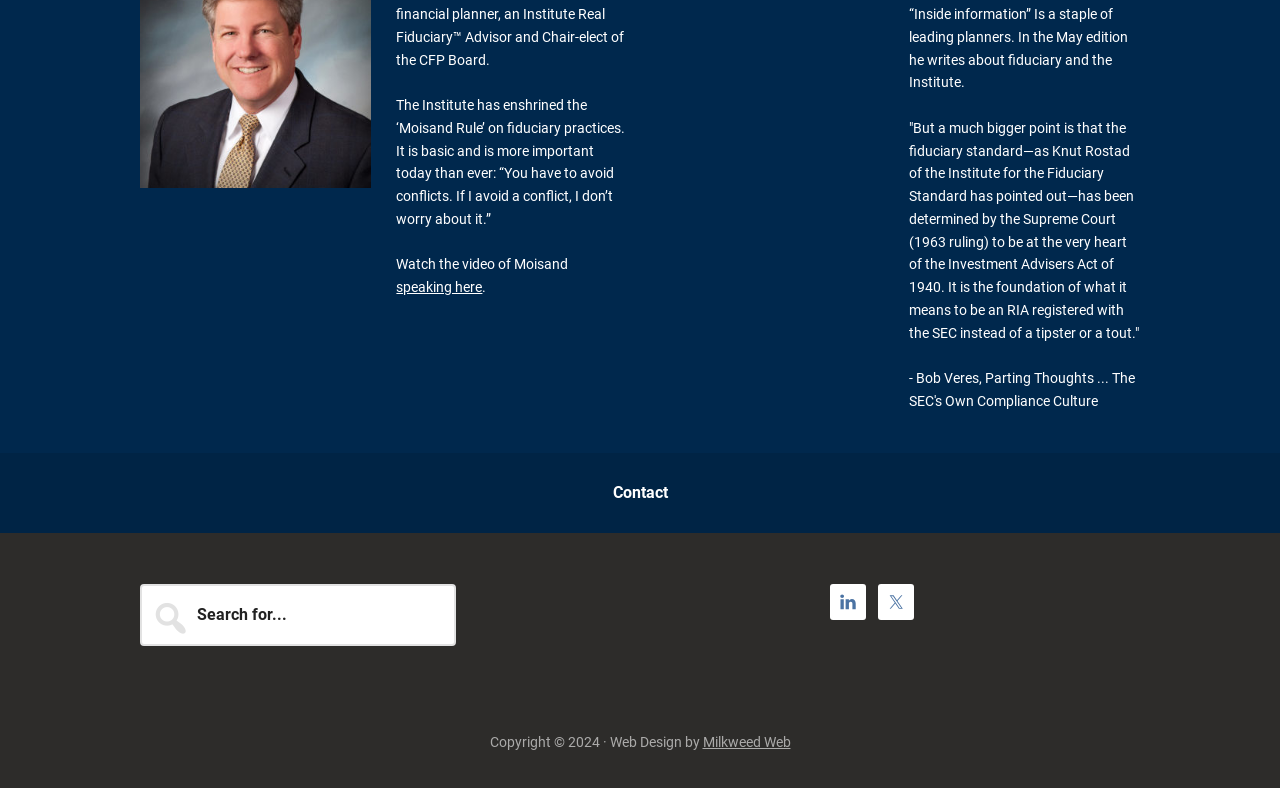What is the purpose of the search box? Based on the screenshot, please respond with a single word or phrase.

To search for something